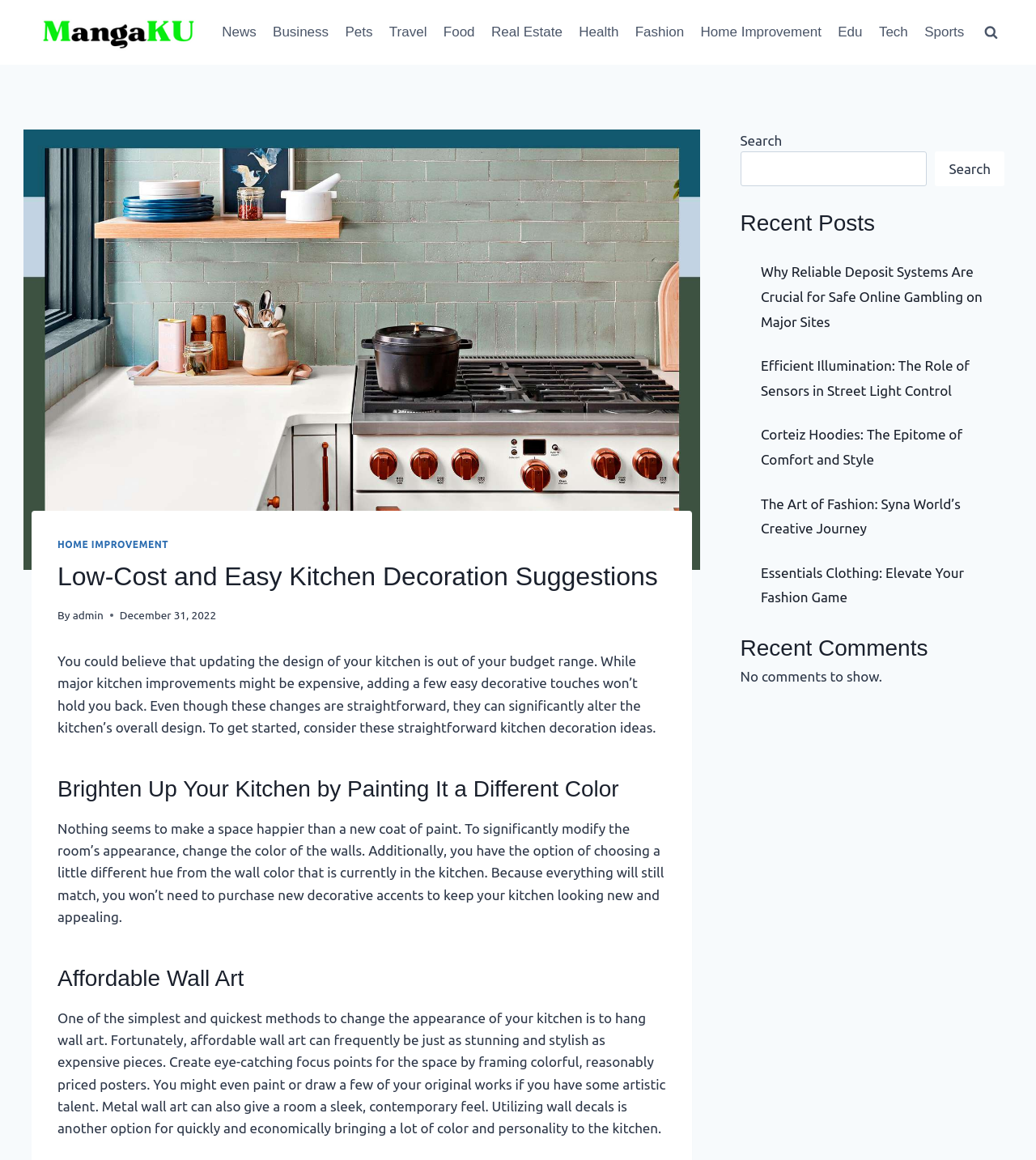Please find and report the bounding box coordinates of the element to click in order to perform the following action: "Click on the 'My Blog' link". The coordinates should be expressed as four float numbers between 0 and 1, in the format [left, top, right, bottom].

[0.03, 0.004, 0.198, 0.052]